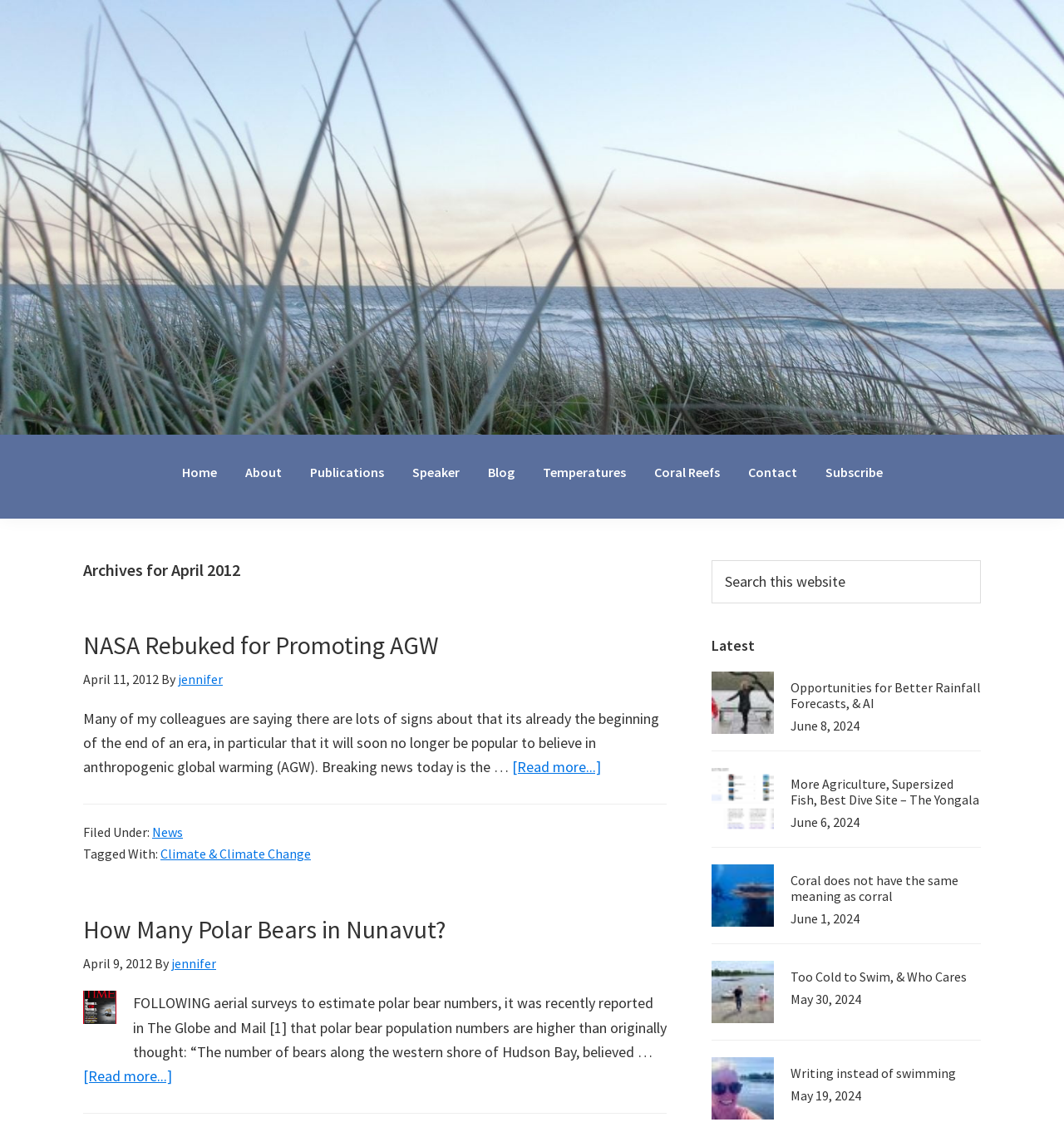Locate and provide the bounding box coordinates for the HTML element that matches this description: "Climate & Climate Change".

[0.151, 0.747, 0.292, 0.762]